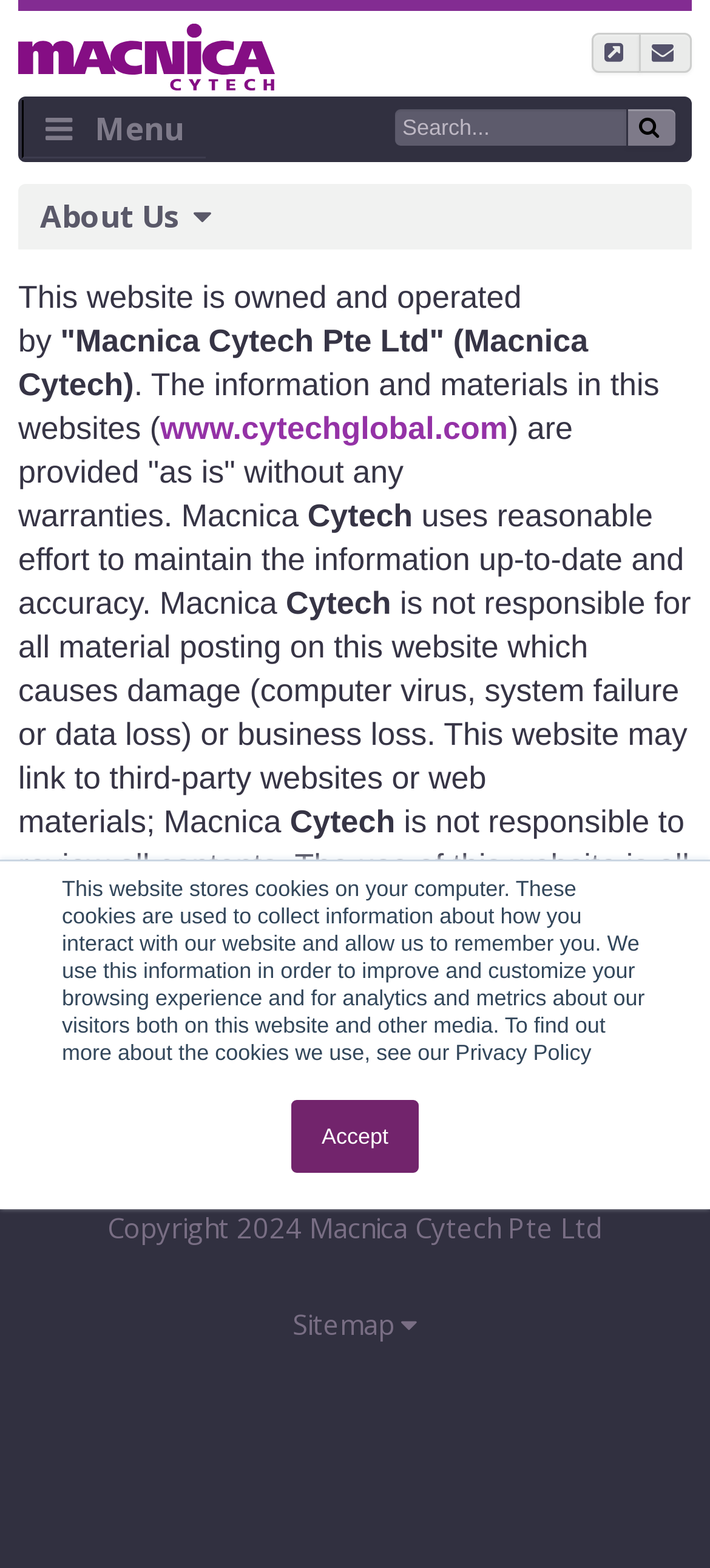Show the bounding box coordinates of the region that should be clicked to follow the instruction: "View sitemap."

[0.064, 0.831, 0.936, 0.859]